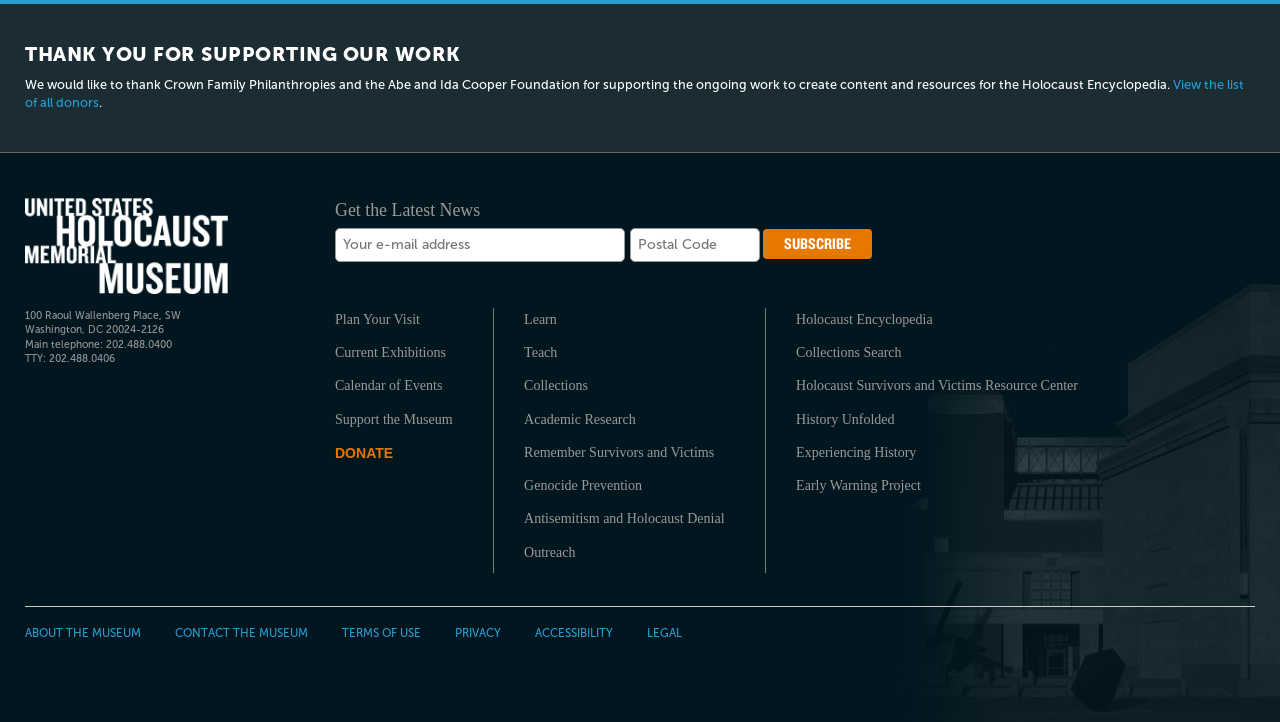Please provide a brief answer to the following inquiry using a single word or phrase:
What is the name of the museum?

United States Holocaust Memorial Museum